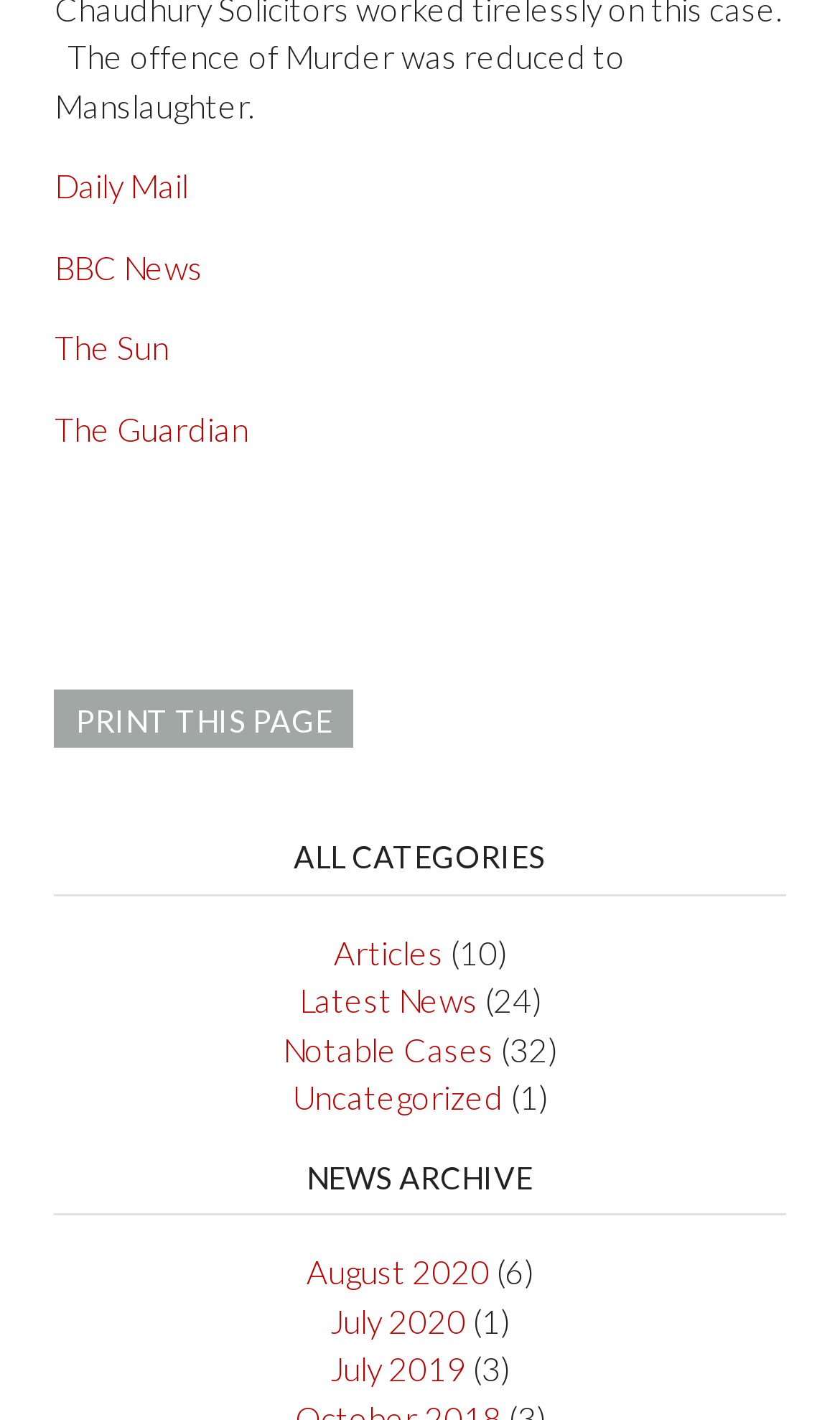Kindly determine the bounding box coordinates for the area that needs to be clicked to execute this instruction: "visit Daily Mail".

[0.065, 0.117, 0.224, 0.144]